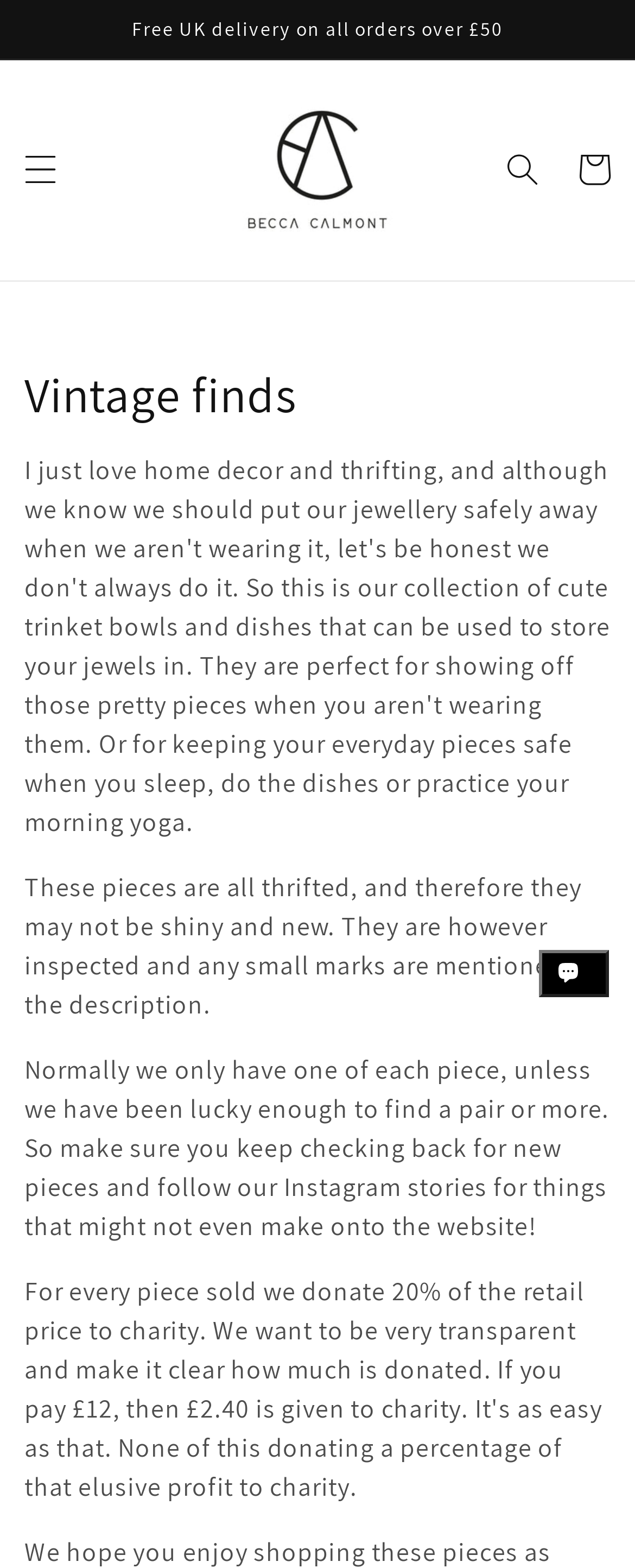What type of items are sold on this website?
Kindly give a detailed and elaborate answer to the question.

I inferred this from the collection heading 'Collection: Vintage finds' and the description of the items being thrifted and inspected for small marks.